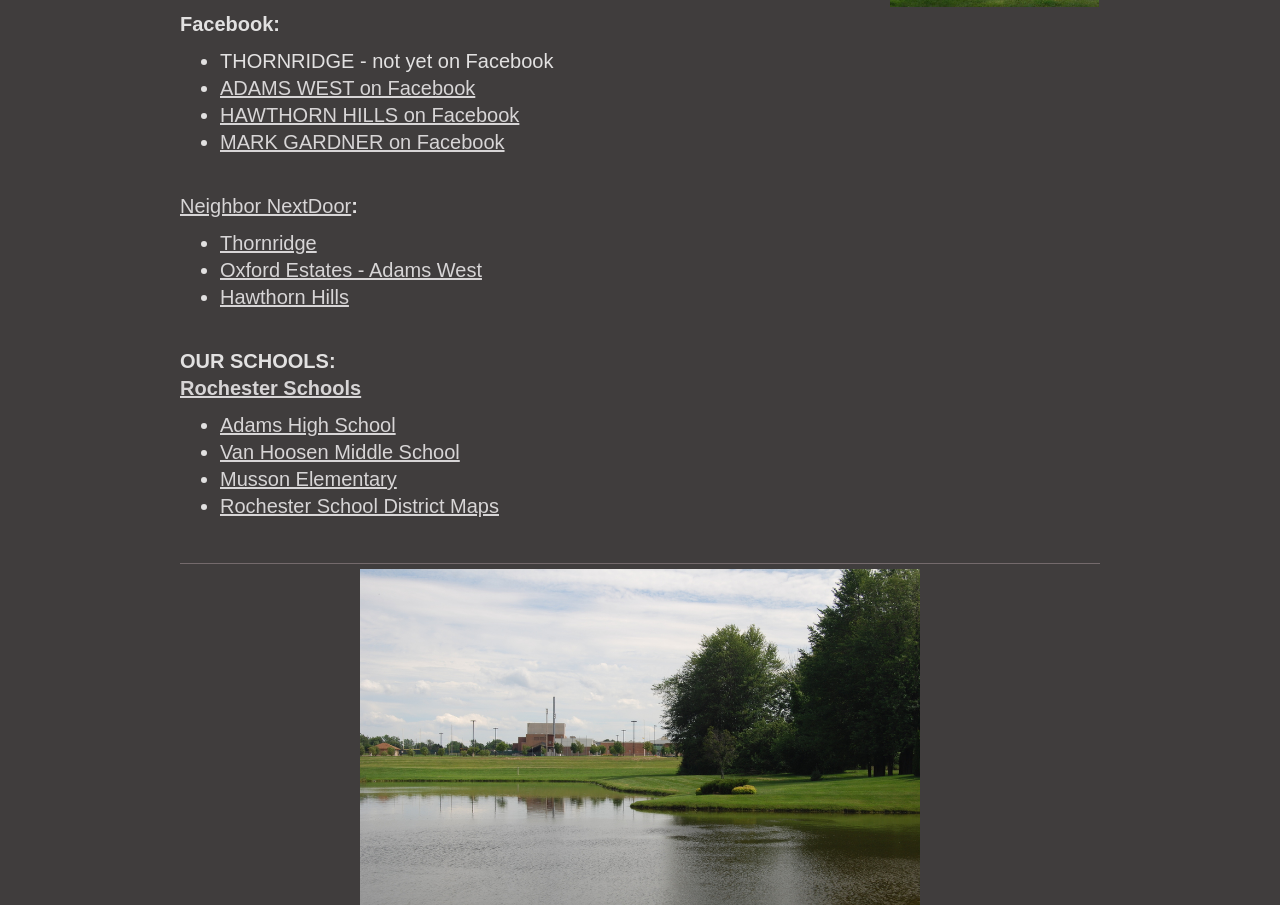Could you provide the bounding box coordinates for the portion of the screen to click to complete this instruction: "View Adams High School"?

[0.172, 0.458, 0.309, 0.482]